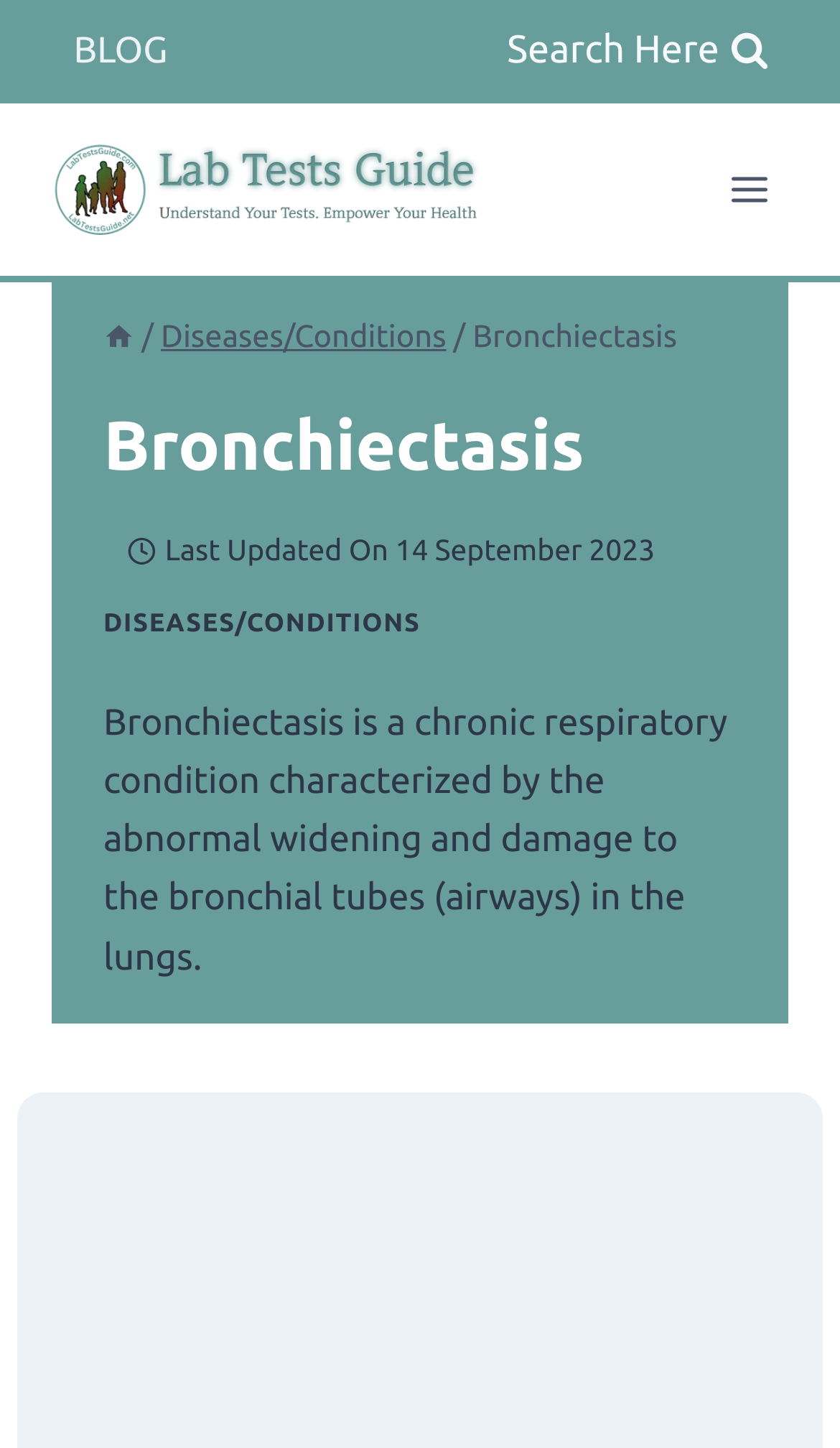Locate the UI element that matches the description Toggle Menu in the webpage screenshot. Return the bounding box coordinates in the format (top-left x, top-left y, bottom-right x, bottom-right y), with values ranging from 0 to 1.

[0.844, 0.107, 0.938, 0.154]